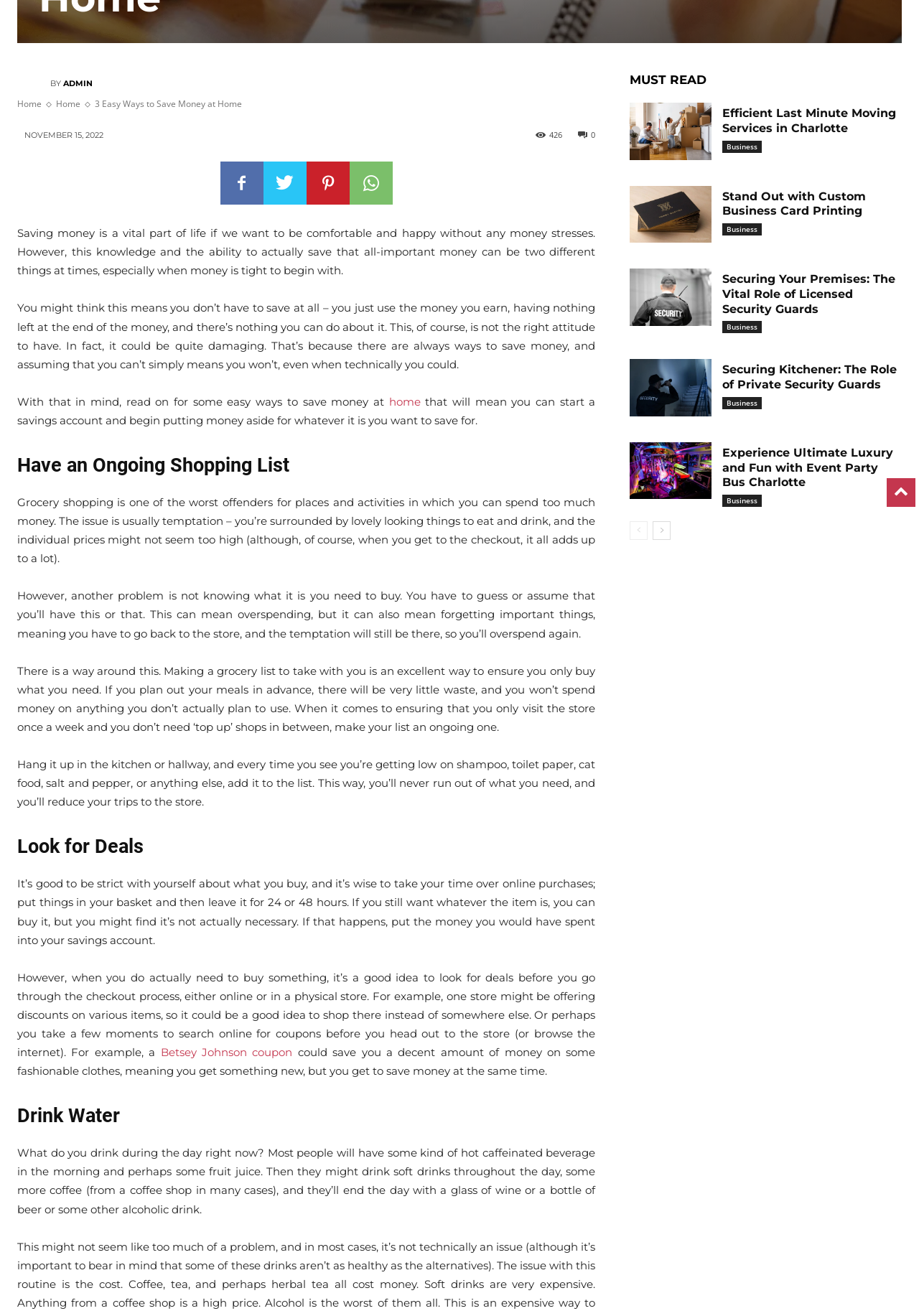Identify the bounding box for the given UI element using the description provided. Coordinates should be in the format (top-left x, top-left y, bottom-right x, bottom-right y) and must be between 0 and 1. Here is the description: Home

[0.061, 0.074, 0.088, 0.083]